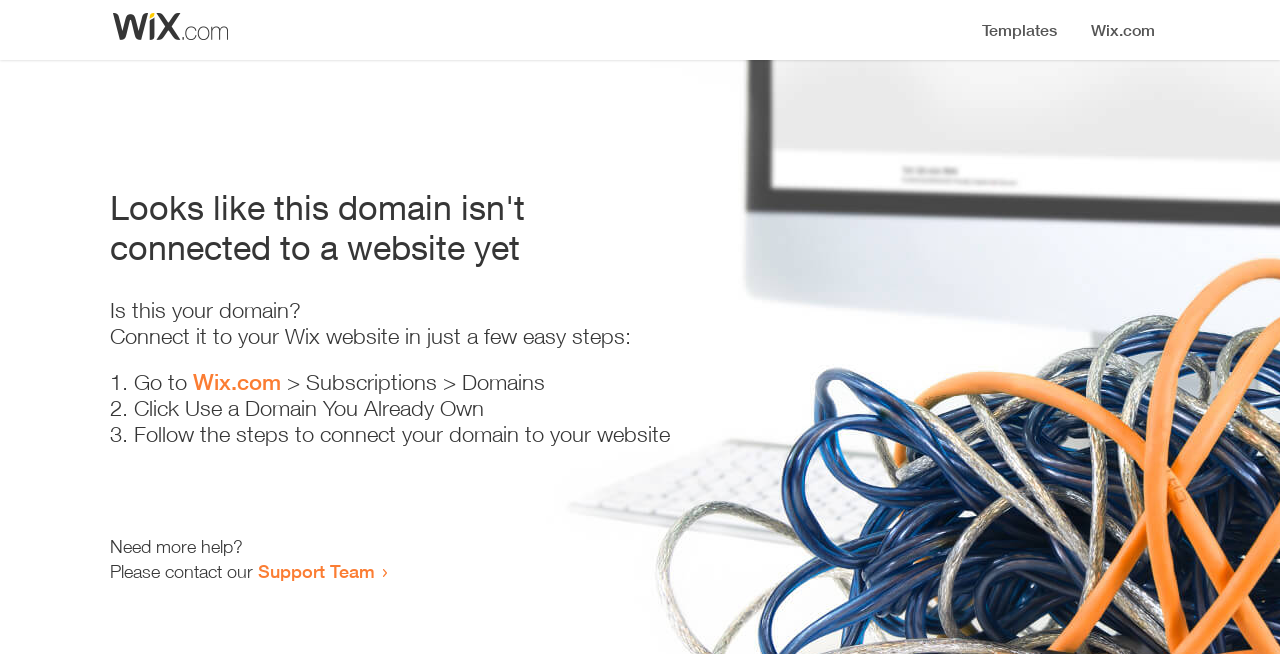Find the coordinates for the bounding box of the element with this description: "Support Team".

[0.202, 0.856, 0.293, 0.89]